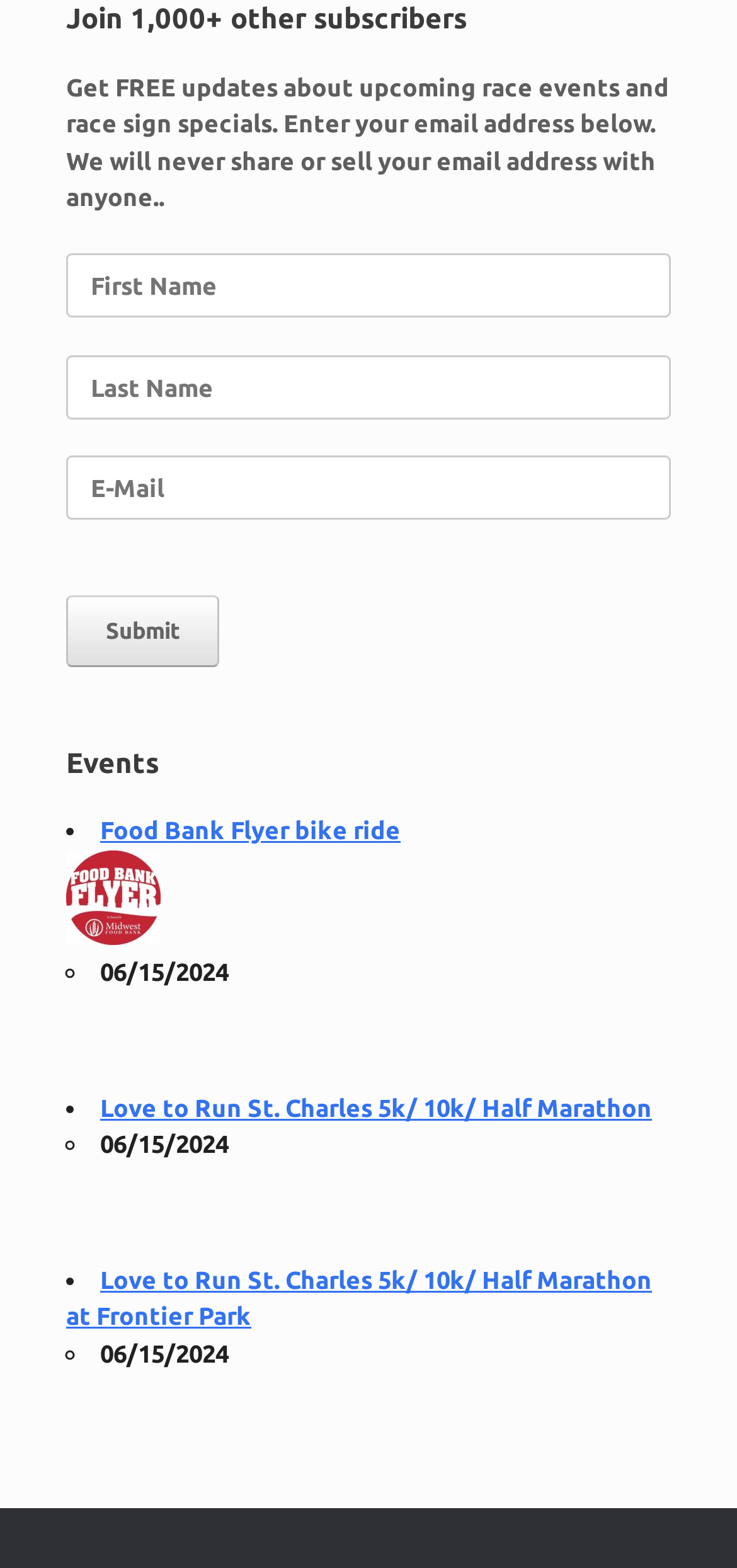From the element description: "name="sp_lastname" placeholder="Last Name"", extract the bounding box coordinates of the UI element. The coordinates should be expressed as four float numbers between 0 and 1, in the order [left, top, right, bottom].

[0.09, 0.226, 0.91, 0.267]